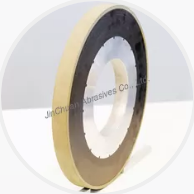Provide your answer to the question using just one word or phrase: Who is the manufacturer of the grinding wheel?

Zhengzhou Jinchuan Abrasives Co., Ltd.